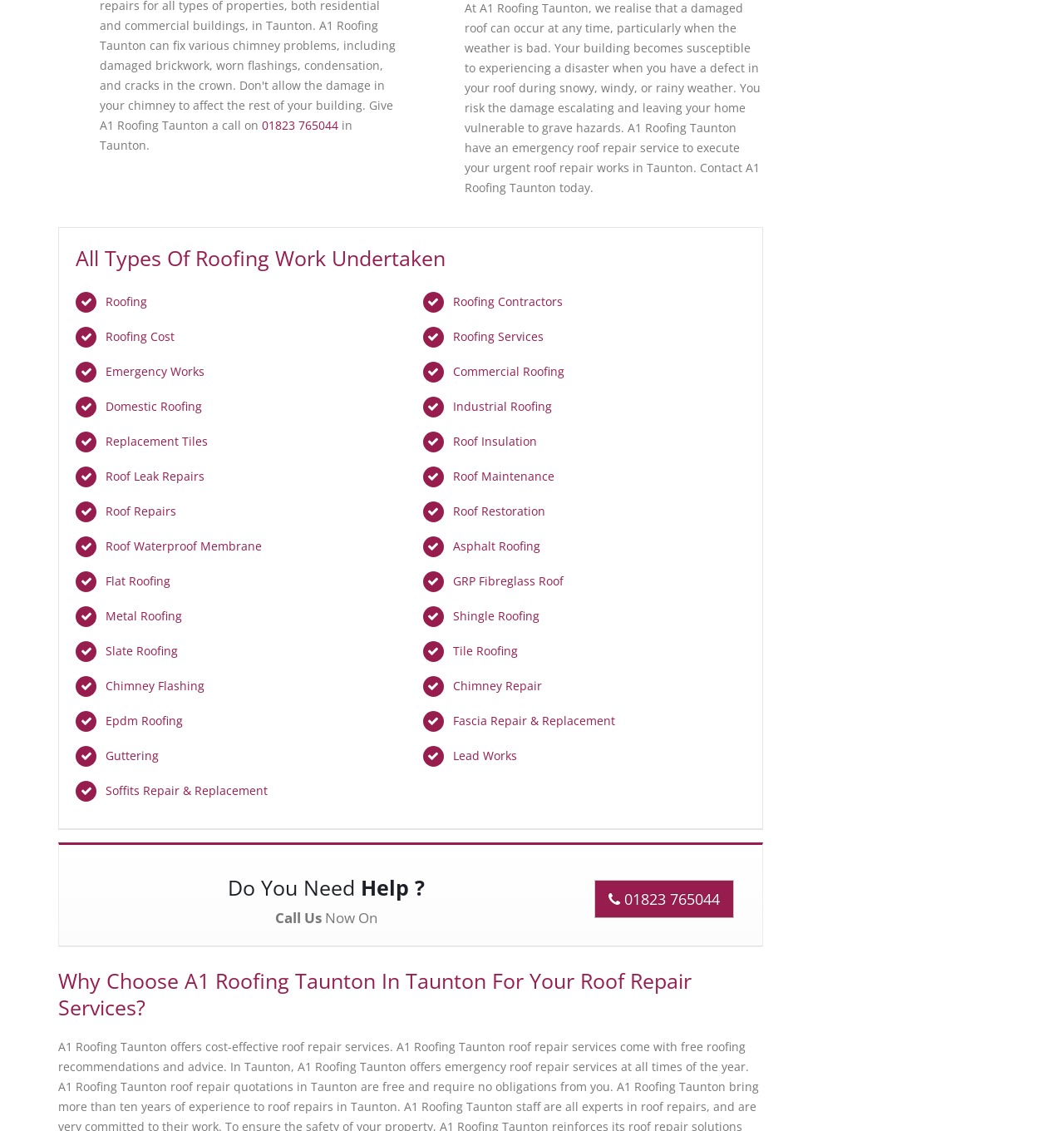What types of roofing materials are mentioned on the webpage?
Please provide a comprehensive answer to the question based on the webpage screenshot.

The webpage mentions various types of roofing materials including Metal, Slate, EPDM, Asphalt, GRP Fibreglass, Shingle, and Tile, which are provided as links.